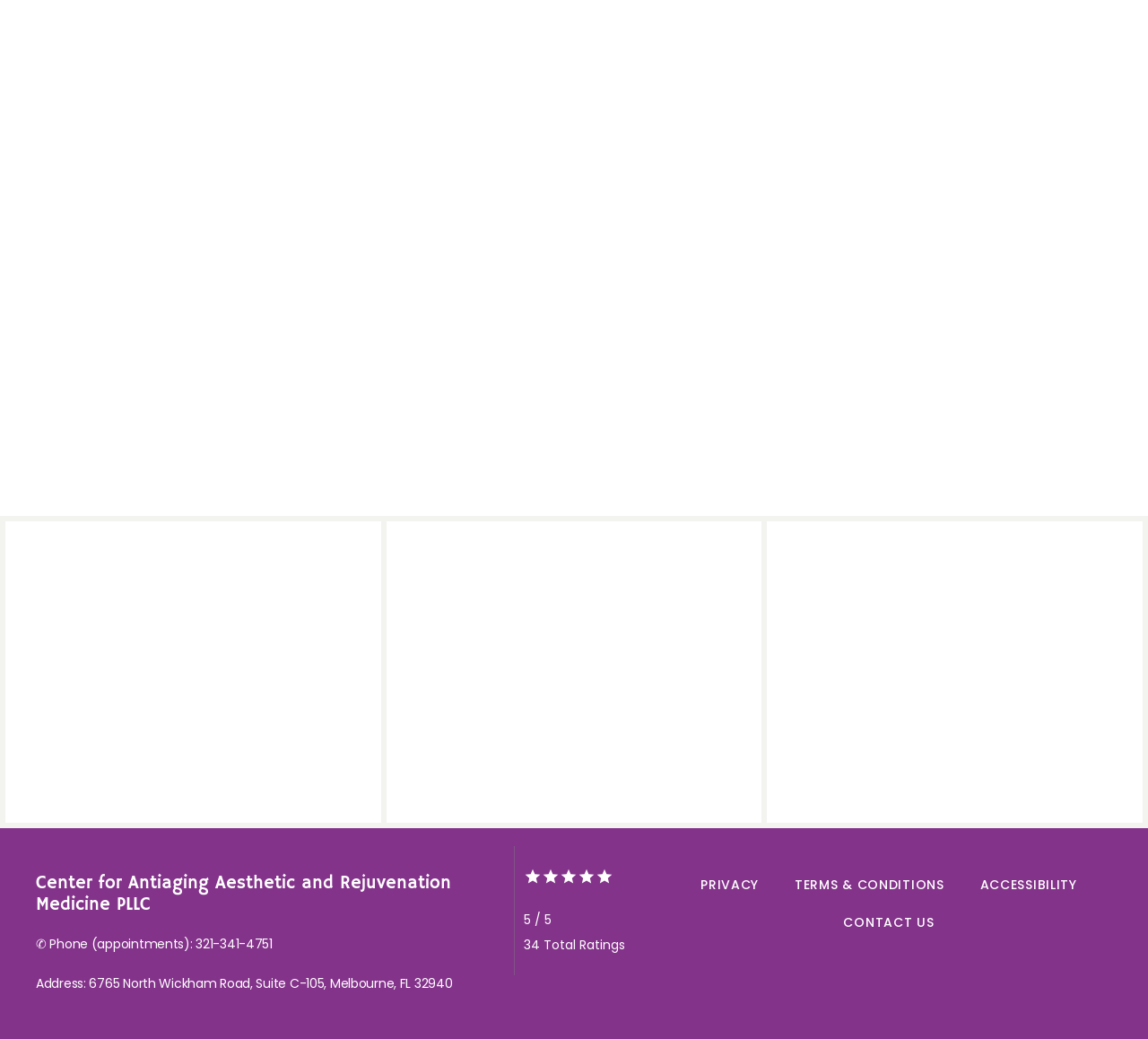Extract the bounding box coordinates for the UI element described by the text: "Privacy". The coordinates should be in the form of [left, top, right, bottom] with values between 0 and 1.

[0.61, 0.842, 0.661, 0.86]